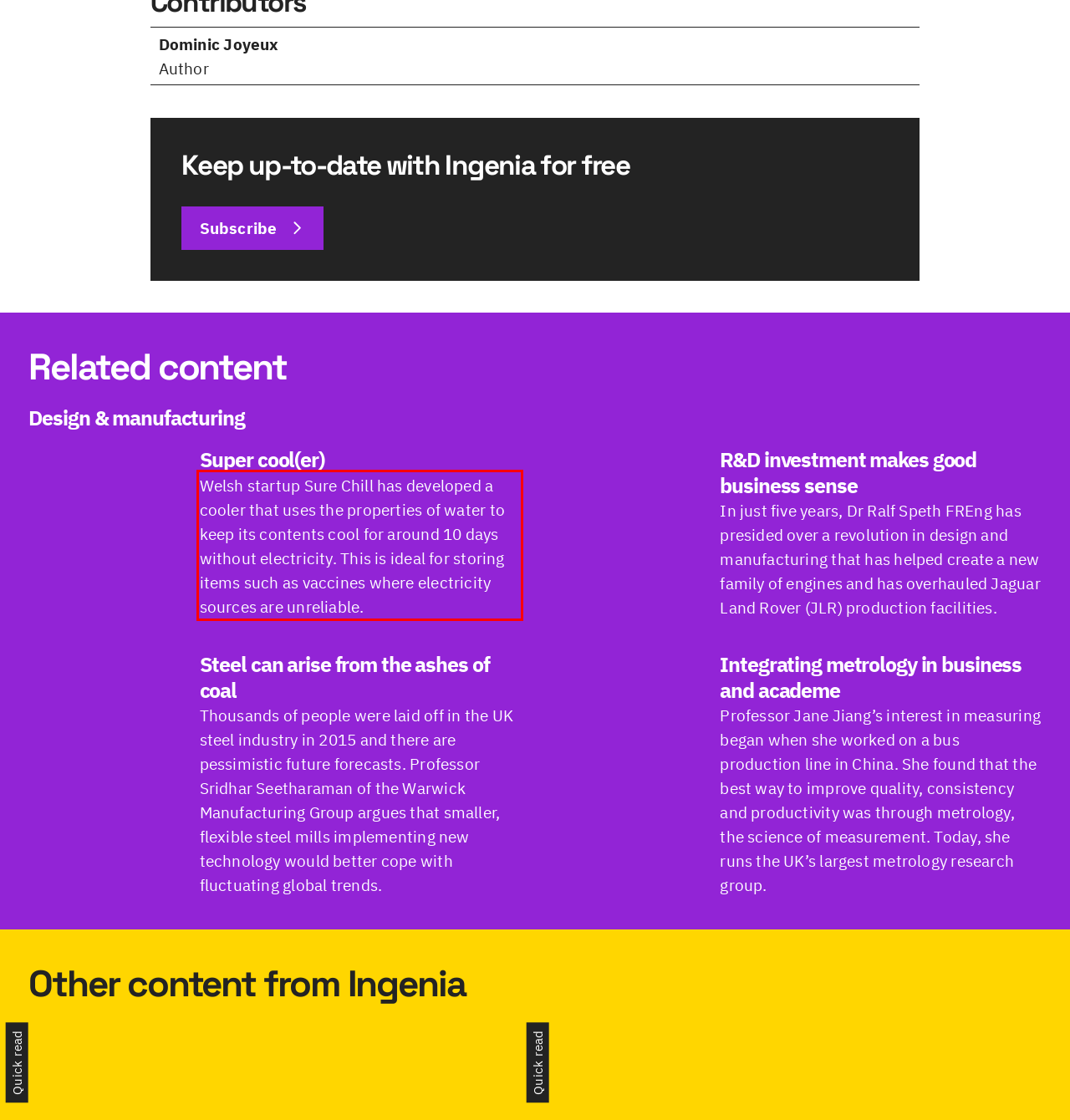Using the provided screenshot of a webpage, recognize the text inside the red rectangle bounding box by performing OCR.

Welsh startup Sure Chill has developed a cooler that uses the properties of water to keep its contents cool for around 10 days without electricity. This is ideal for storing items such as vaccines where electricity sources are unreliable.